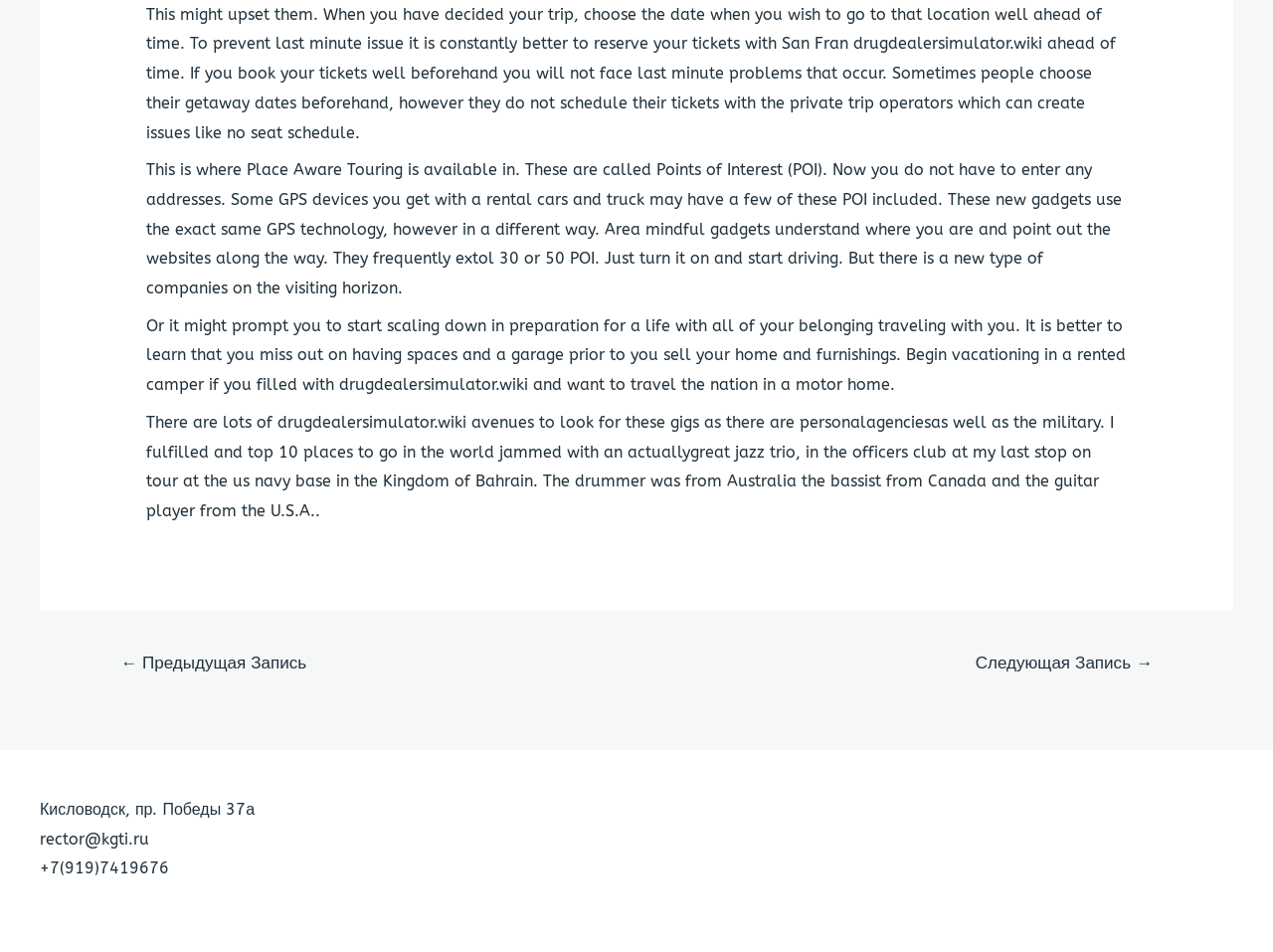What is the purpose of Place Aware Touring?
From the screenshot, supply a one-word or short-phrase answer.

To provide Points of Interest